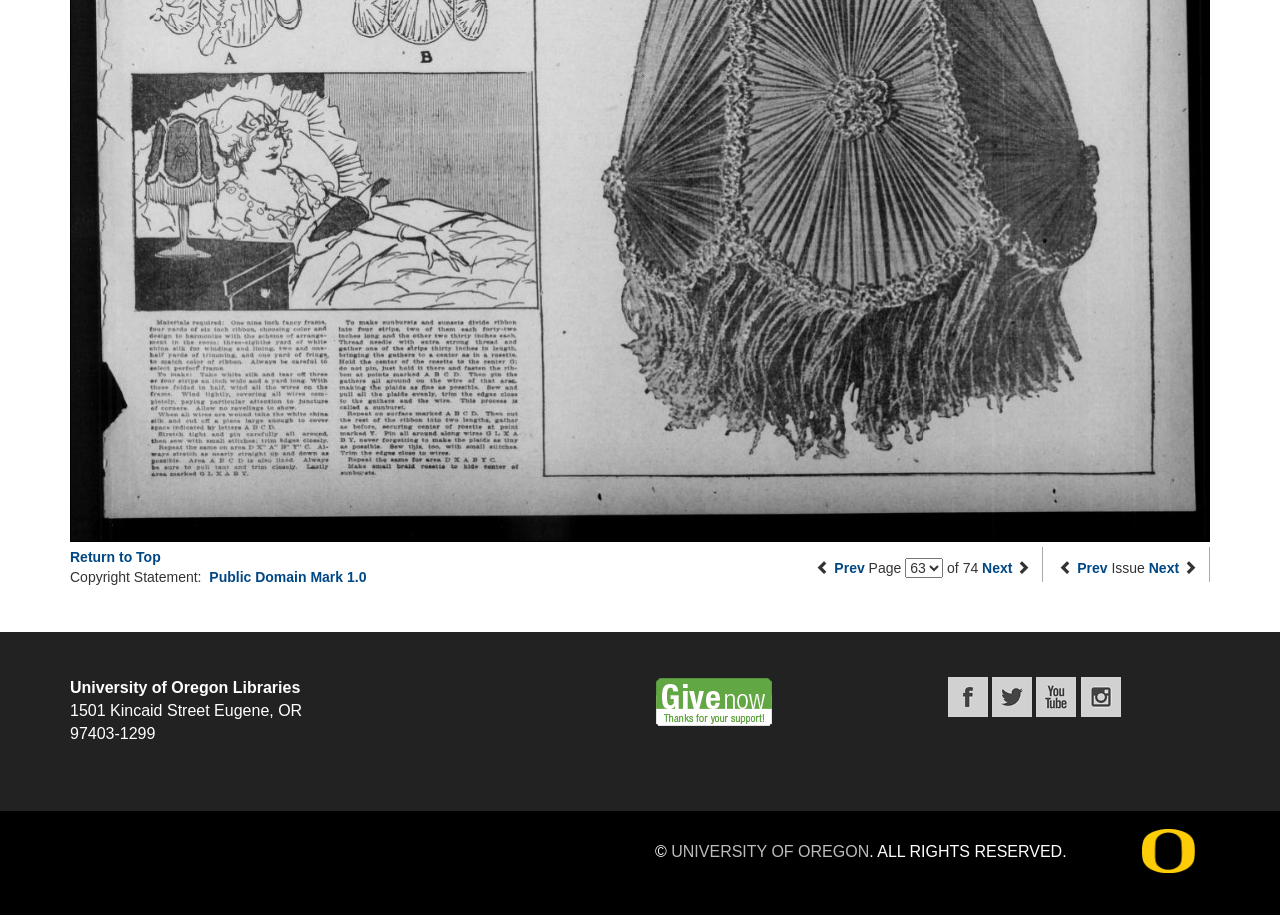Identify the bounding box of the UI element described as follows: "alt="Give now"". Provide the coordinates as four float numbers in the range of 0 to 1 [left, top, right, bottom].

[0.512, 0.757, 0.603, 0.775]